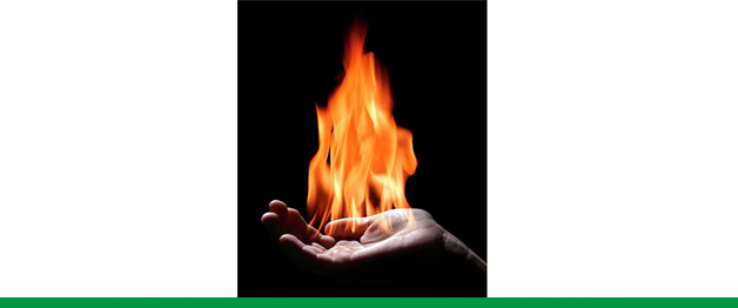Answer in one word or a short phrase: 
What is the significance of the flames in the image?

Symbolizing control and danger